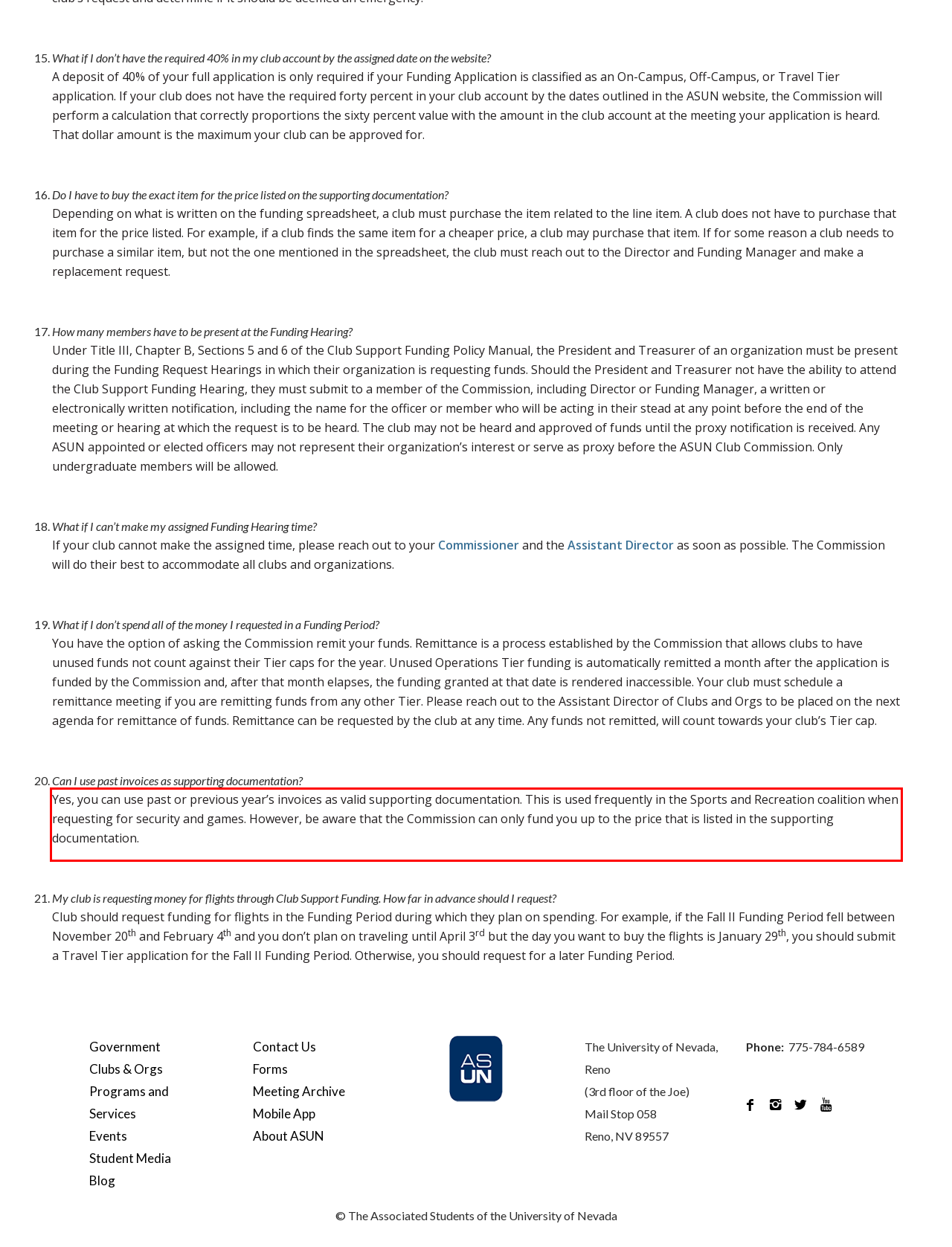Please take the screenshot of the webpage, find the red bounding box, and generate the text content that is within this red bounding box.

Yes, you can use past or previous year’s invoices as valid supporting documentation. This is used frequently in the Sports and Recreation coalition when requesting for security and games. However, be aware that the Commission can only fund you up to the price that is listed in the supporting documentation.